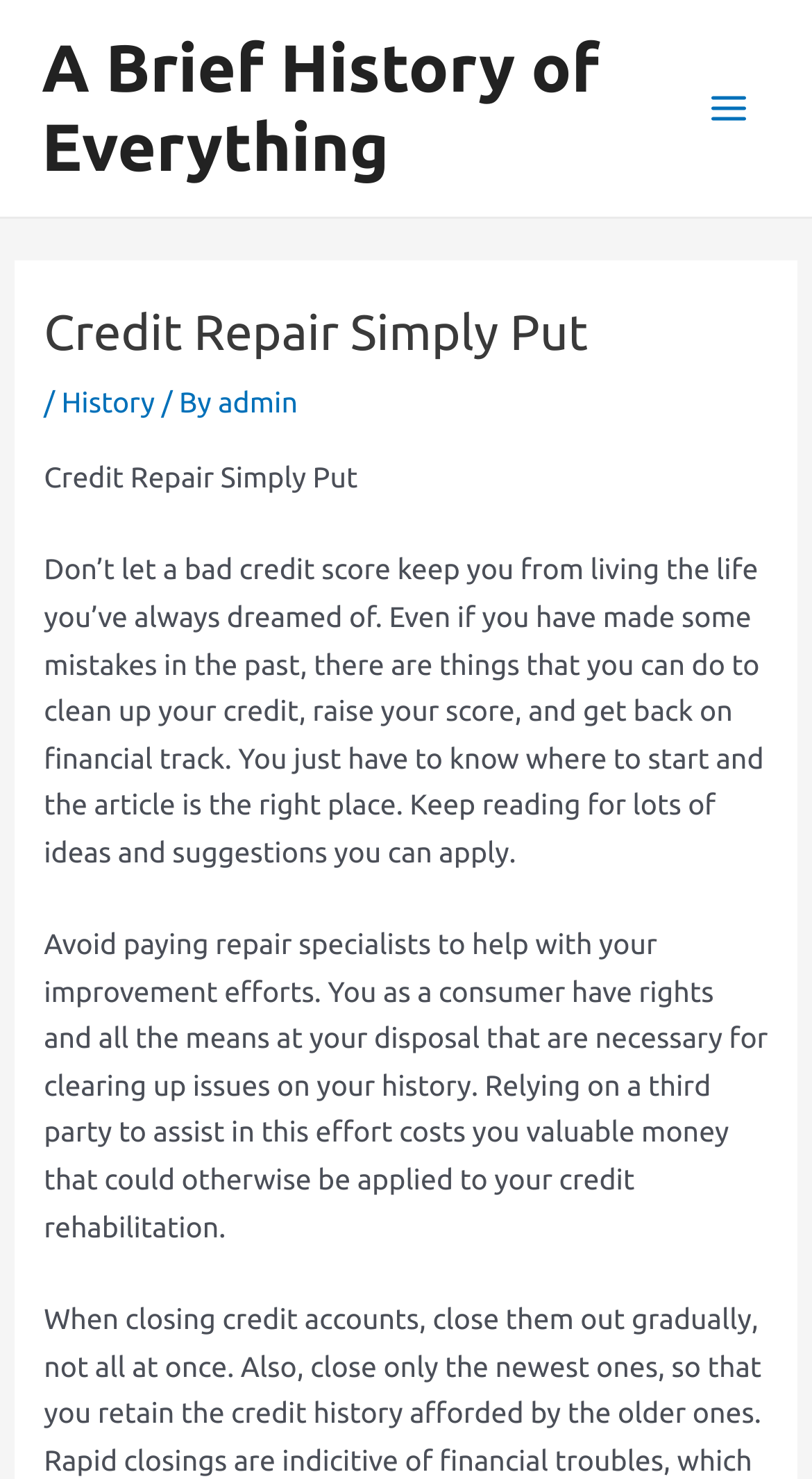Predict the bounding box for the UI component with the following description: "Main Menu".

[0.845, 0.045, 0.949, 0.102]